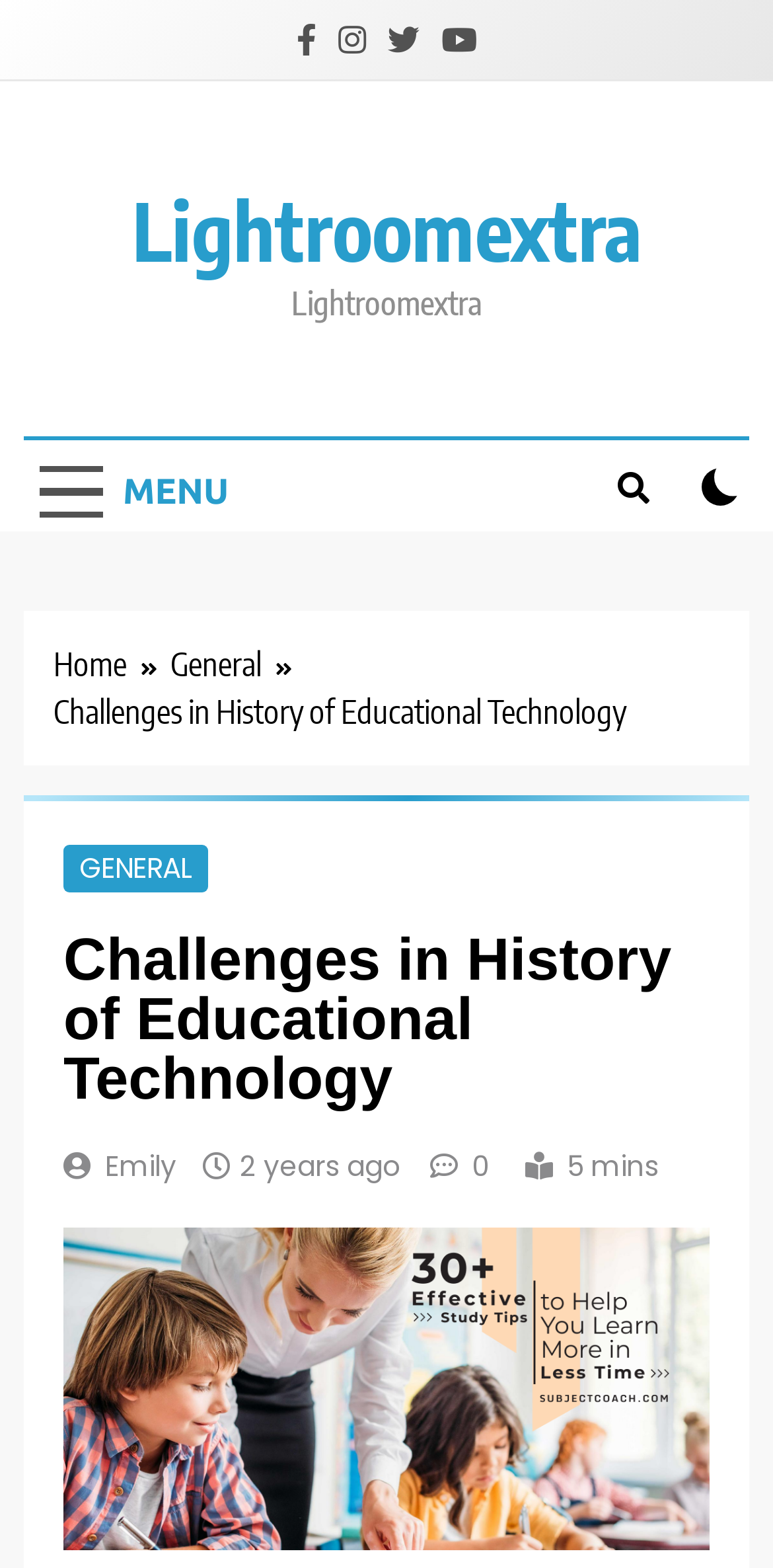Give a short answer to this question using one word or a phrase:
How long does it take to read the article about challenges in history of educational technology?

5 mins